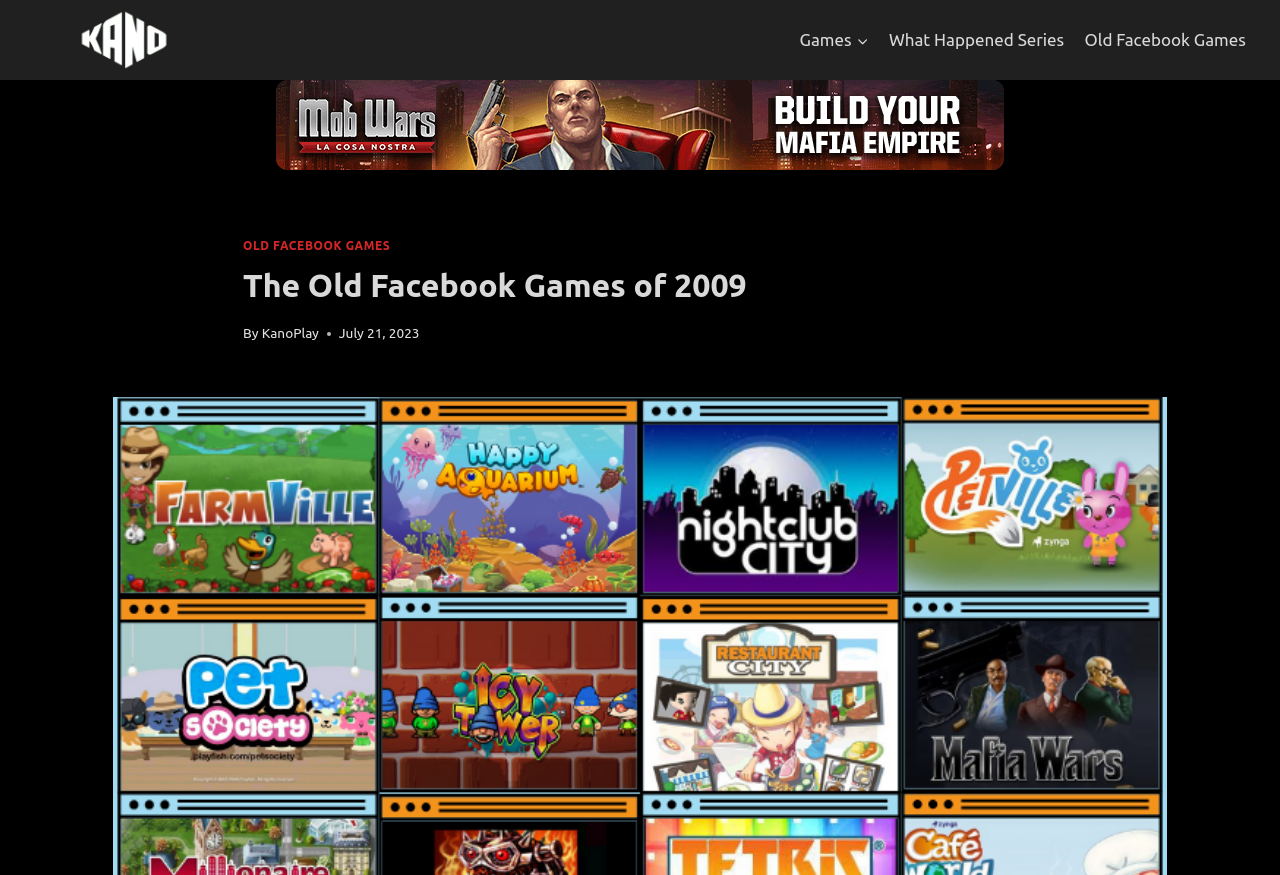Locate the UI element described by aria-label="Kanoplay Blog" in the provided webpage screenshot. Return the bounding box coordinates in the format (top-left x, top-left y, bottom-right x, bottom-right y), ensuring all values are between 0 and 1.

[0.019, 0.009, 0.175, 0.082]